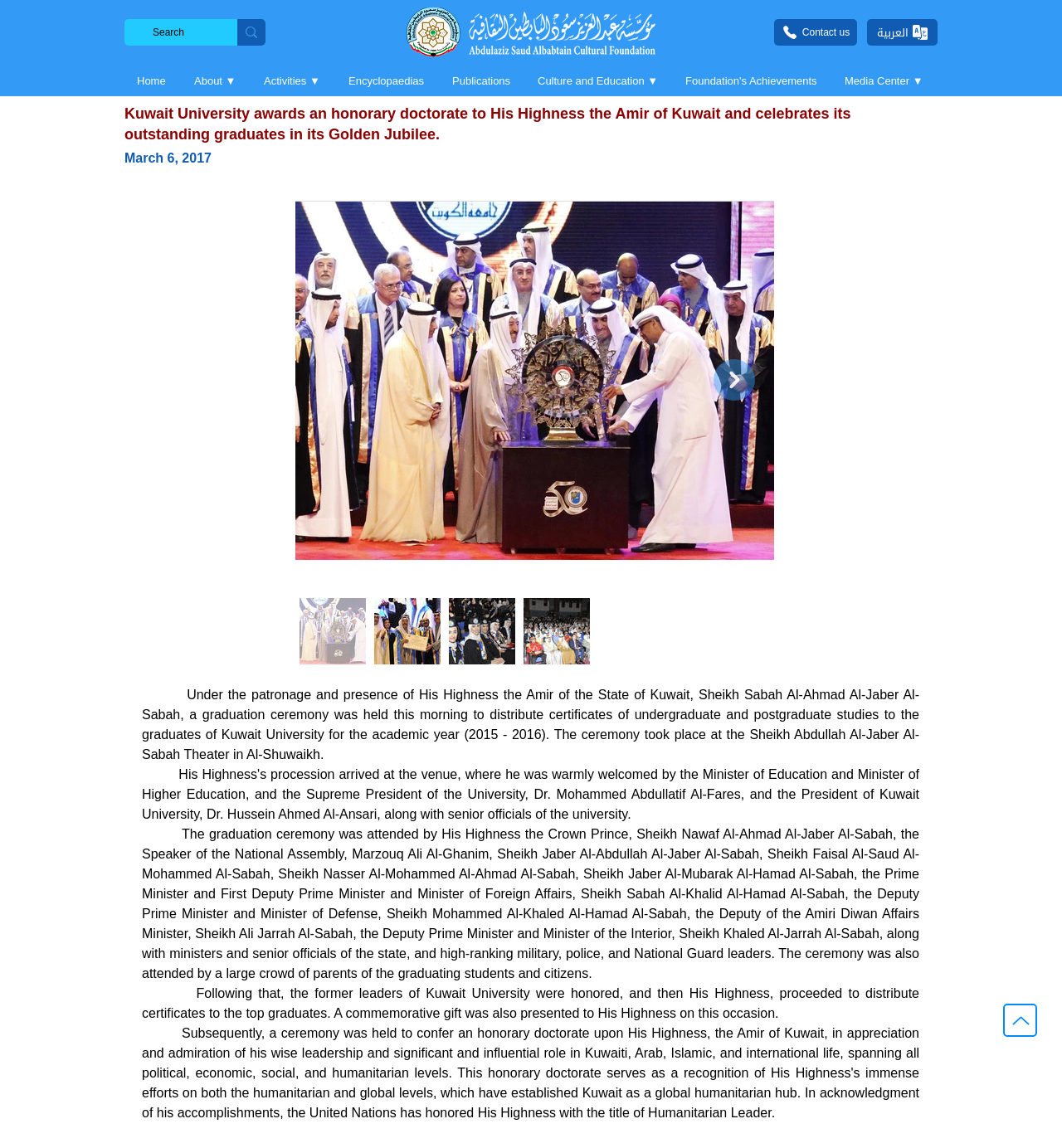Identify the bounding box coordinates of the element that should be clicked to fulfill this task: "Search for something". The coordinates should be provided as four float numbers between 0 and 1, i.e., [left, top, right, bottom].

[0.127, 0.016, 0.191, 0.04]